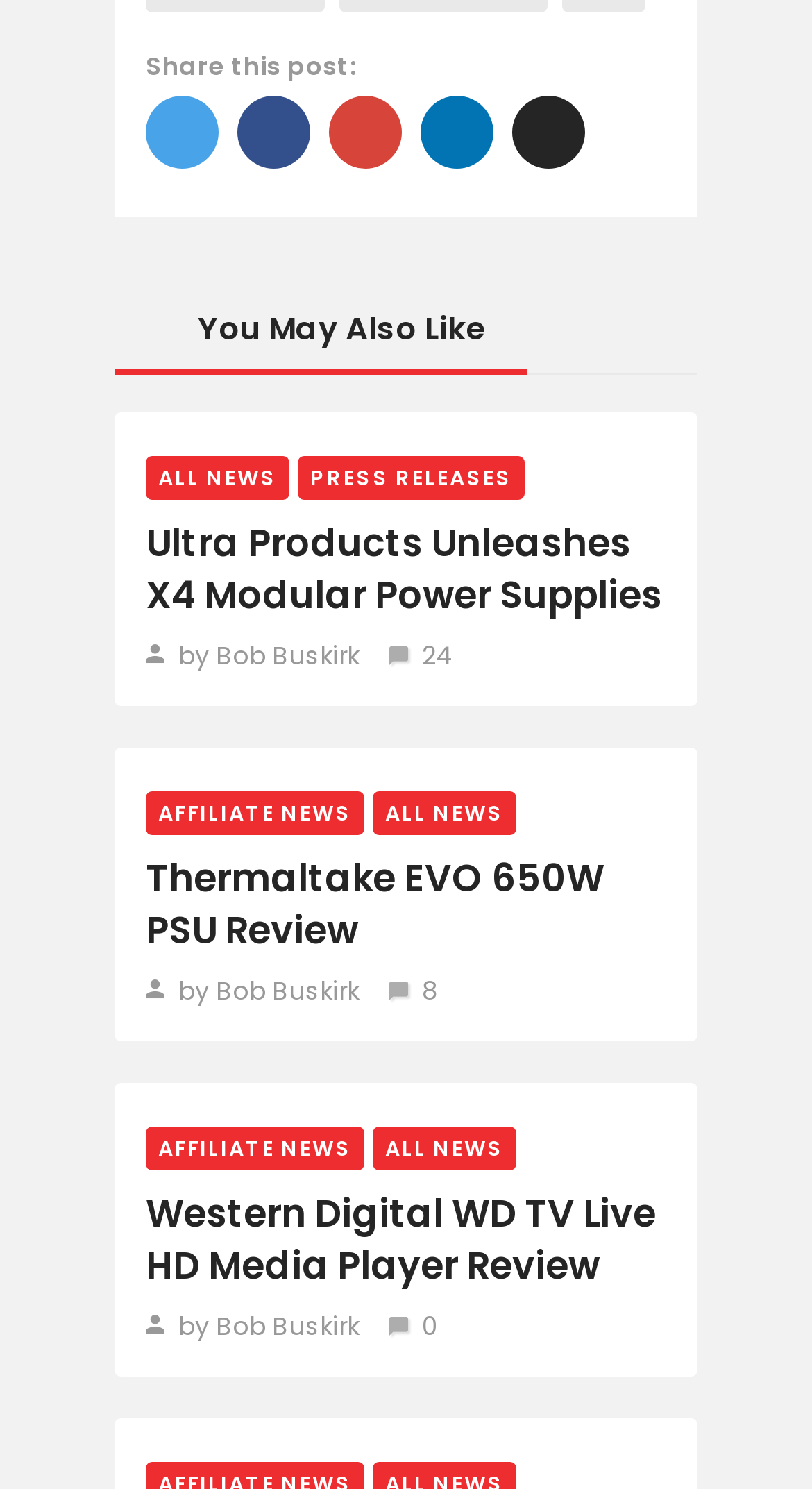Determine the bounding box coordinates for the element that should be clicked to follow this instruction: "Read ALL NEWS". The coordinates should be given as four float numbers between 0 and 1, in the format [left, top, right, bottom].

[0.179, 0.306, 0.356, 0.335]